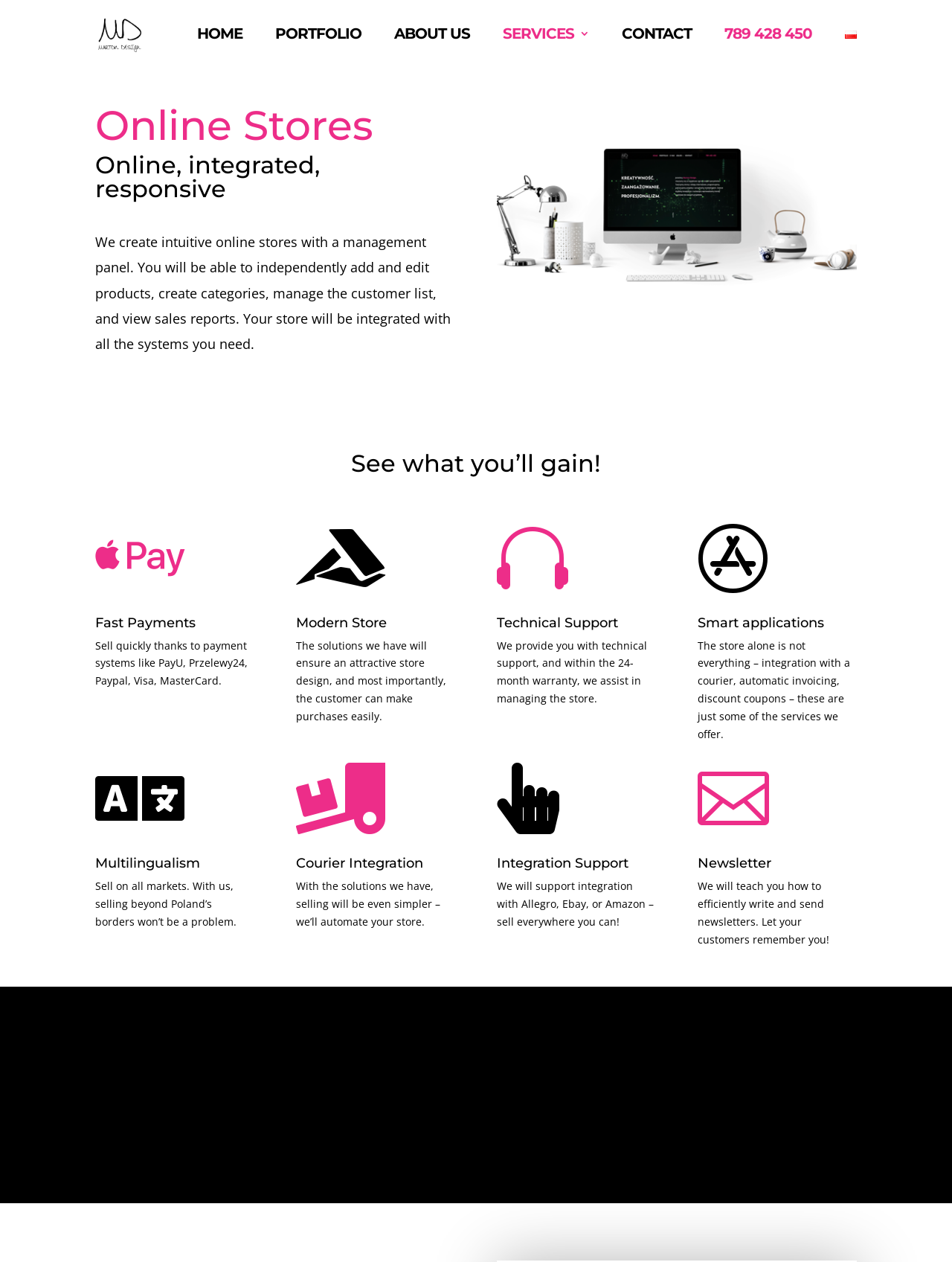Find the bounding box of the element with the following description: "789 428 450". The coordinates must be four float numbers between 0 and 1, formatted as [left, top, right, bottom].

[0.761, 0.022, 0.853, 0.053]